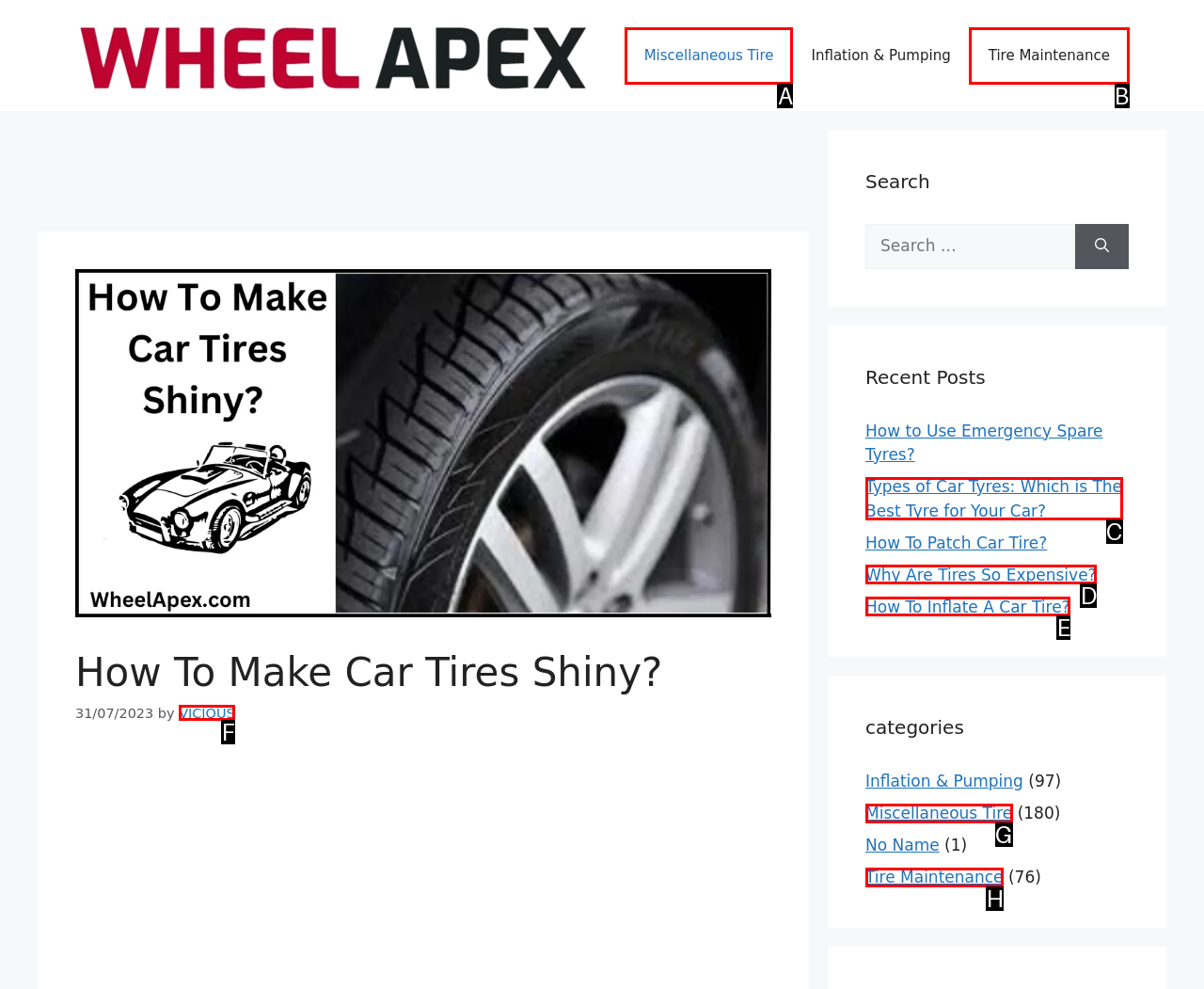Specify the letter of the UI element that should be clicked to achieve the following: Click on the 'VICIOUS' link
Provide the corresponding letter from the choices given.

F